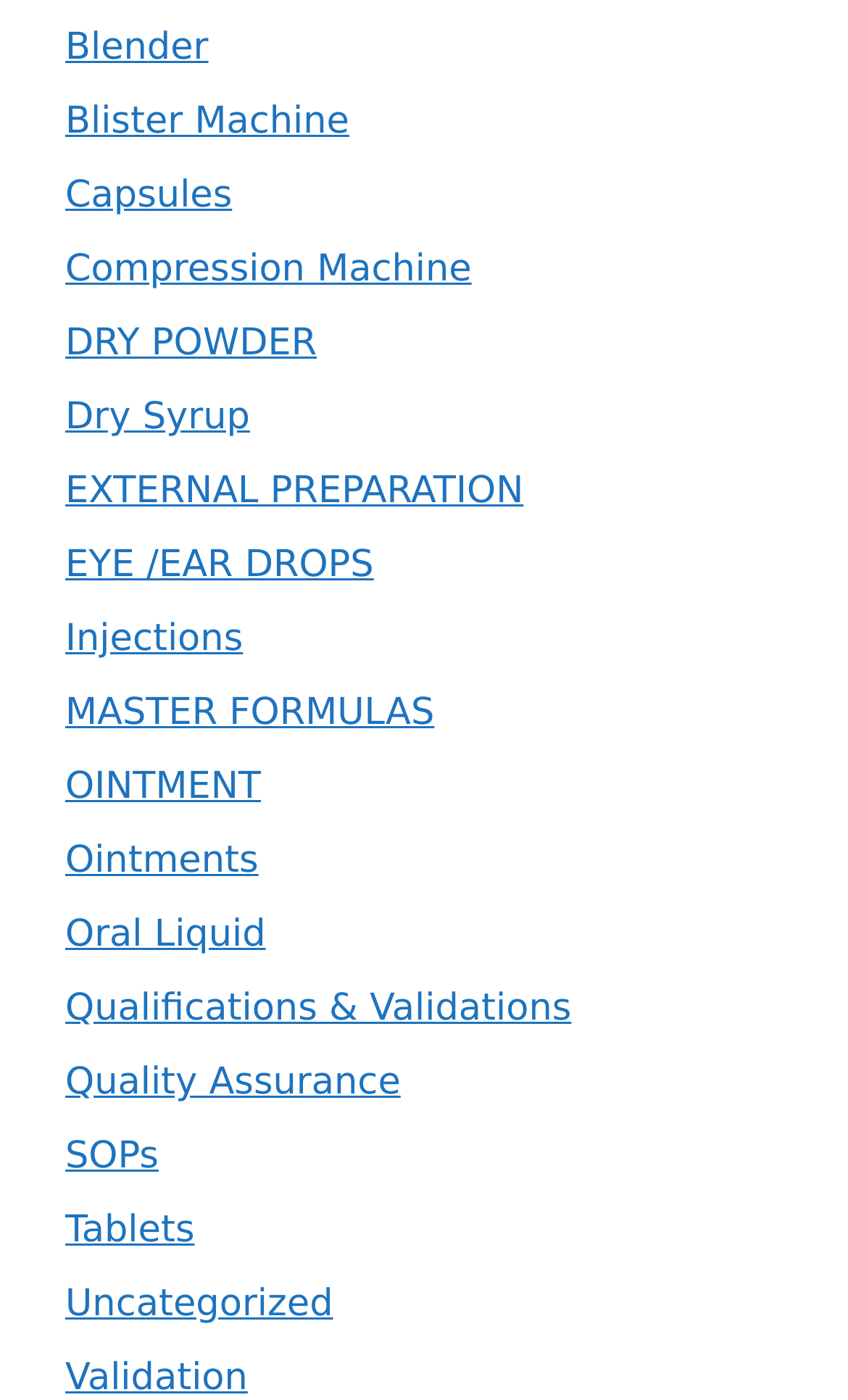Mark the bounding box of the element that matches the following description: "Dry Syrup".

[0.077, 0.283, 0.295, 0.314]